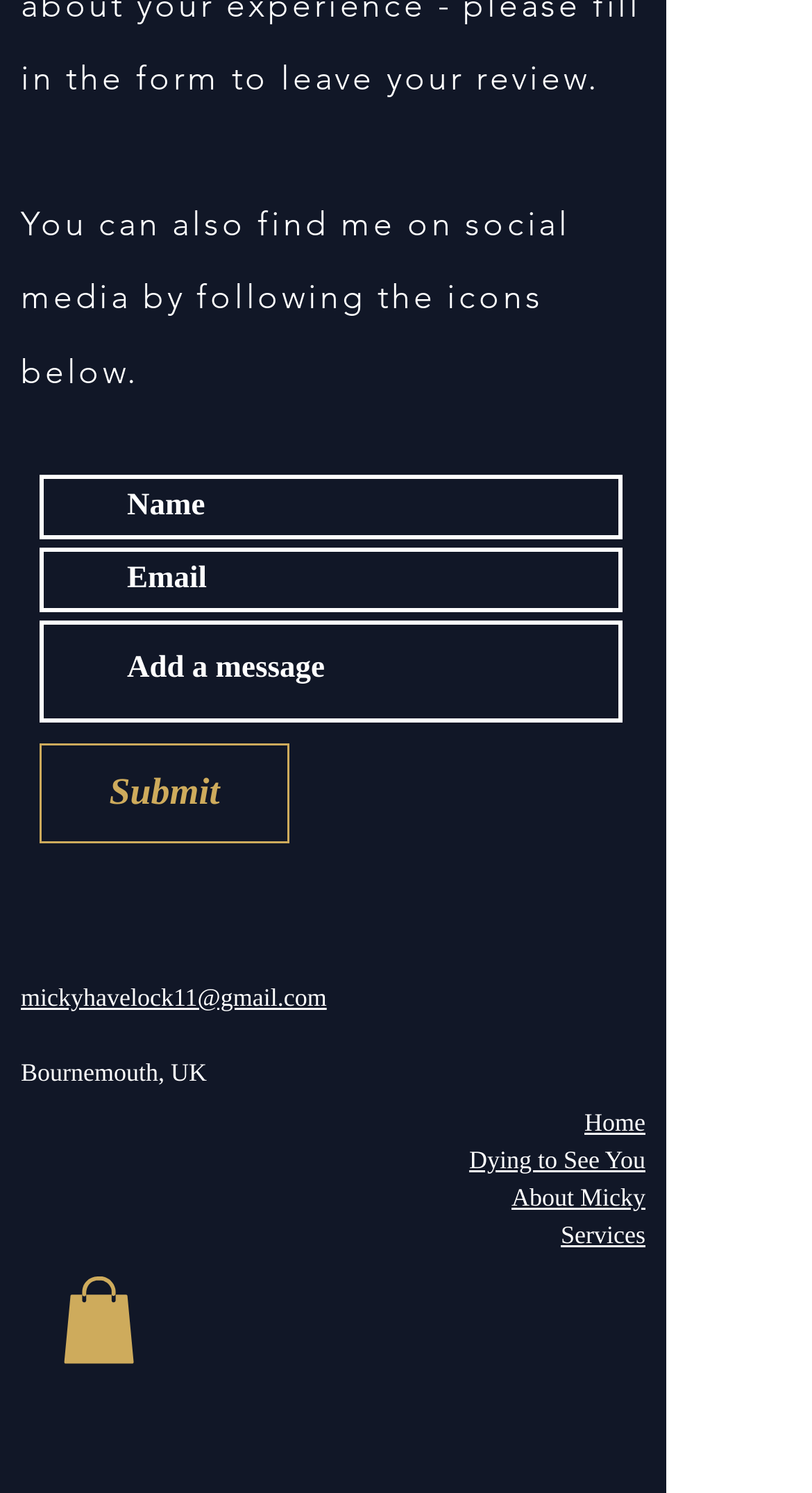Please locate the bounding box coordinates of the element's region that needs to be clicked to follow the instruction: "Follow Micky on social media". The bounding box coordinates should be provided as four float numbers between 0 and 1, i.e., [left, top, right, bottom].

[0.077, 0.855, 0.167, 0.913]